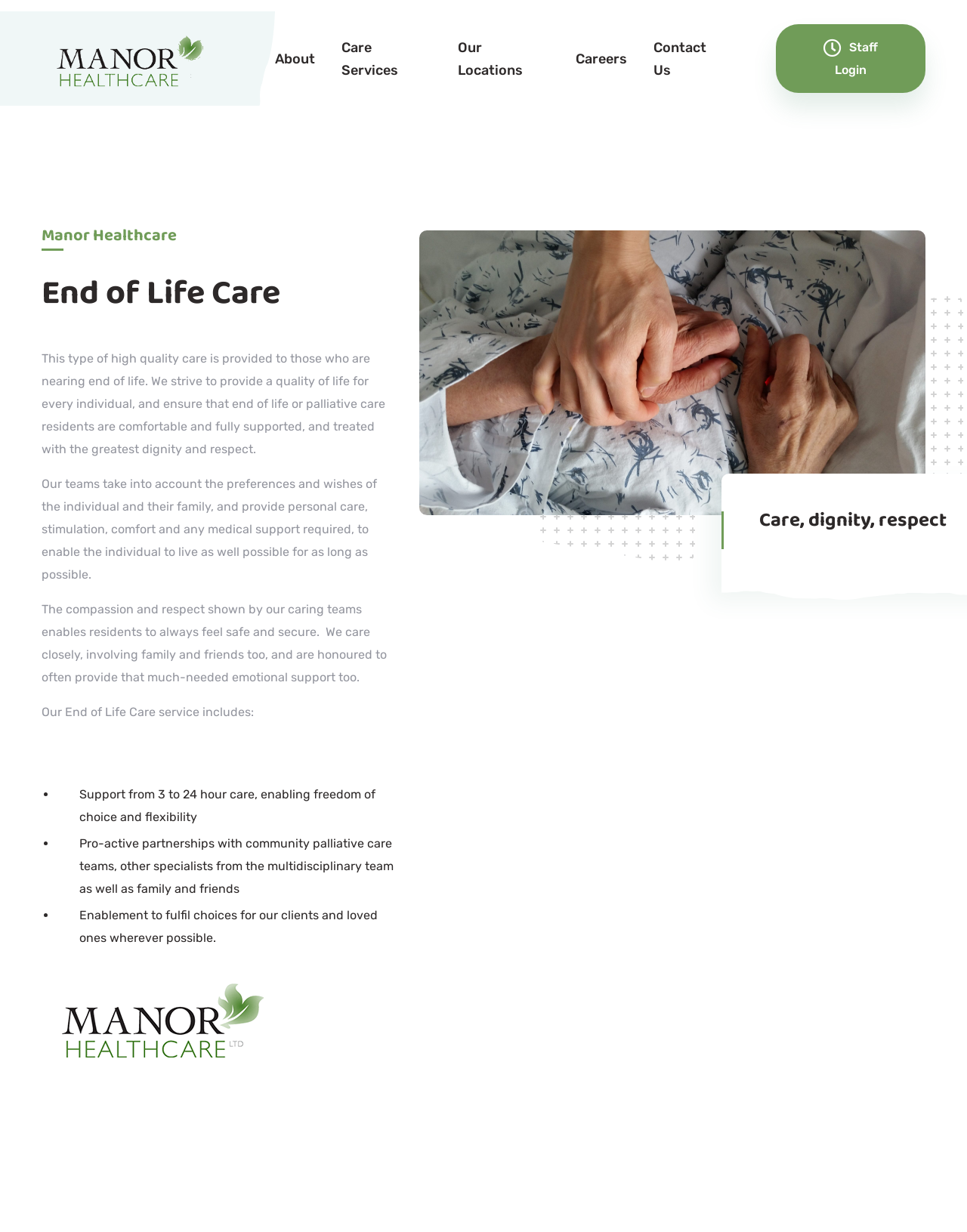What is the importance of partnerships in Manor Healthcare's care?
Based on the visual details in the image, please answer the question thoroughly.

The webpage highlights the importance of pro-active partnerships with community palliative care teams, other specialists, and family and friends in Manor Healthcare's care, ensuring a comprehensive approach to end of life care.